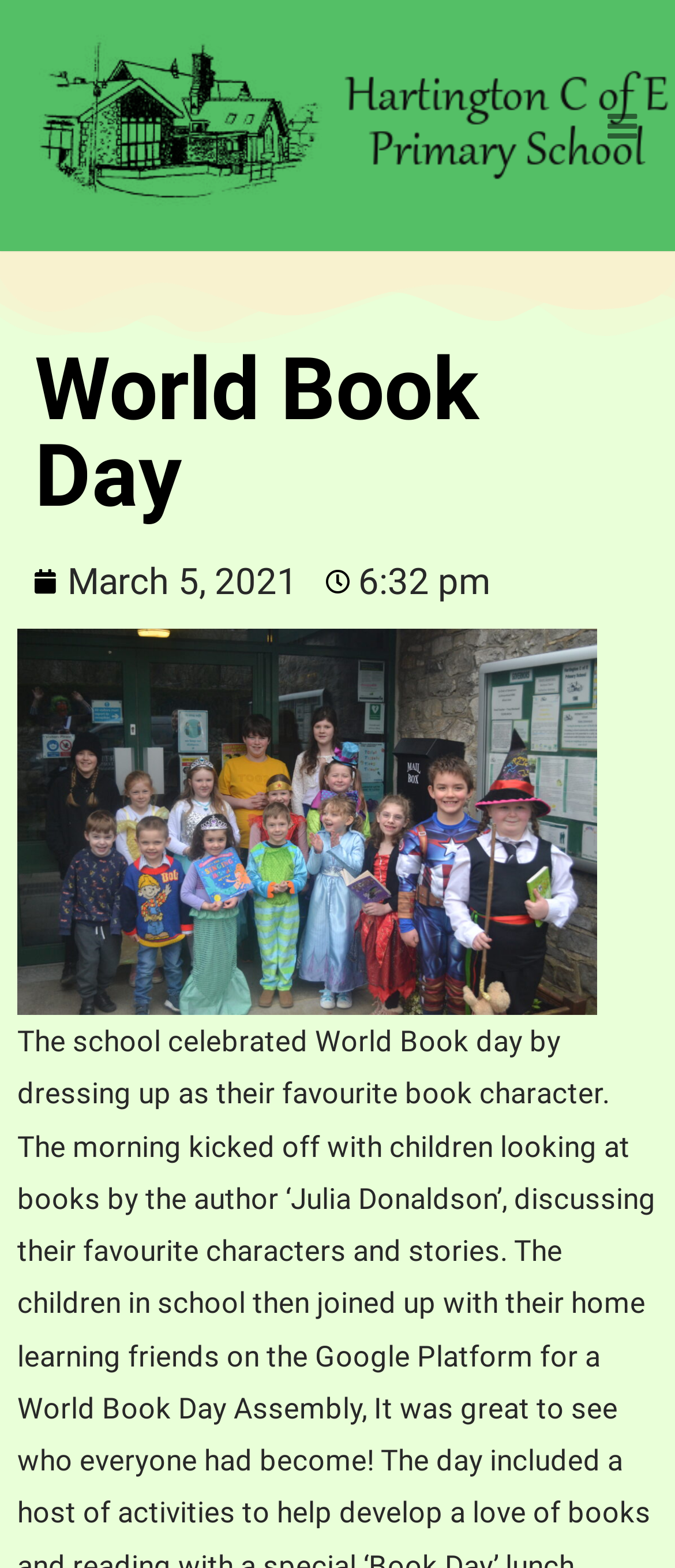Please find the top heading of the webpage and generate its text.

World Book Day